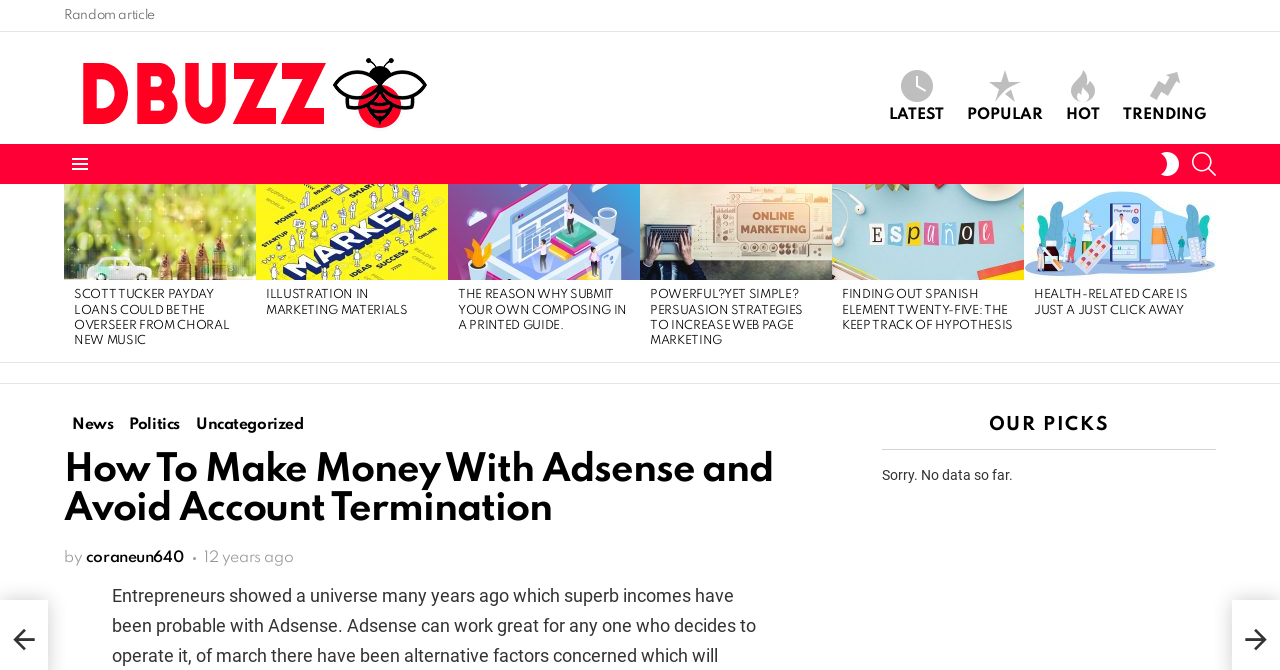Give a detailed explanation of the elements present on the webpage.

This webpage is titled "How To Make Money With Adsense and Avoid Account Termination - Daily Buzz". At the top, there are several links, including "Random article", "Daily Buzz", and navigation links such as "LATEST", "POPULAR", "HOT", and "TRENDING". On the top-right corner, there is a menu button and a search button.

Below the top navigation, there is a section with the title "LATEST STORIES". This section contains five articles, each with a heading and a link to the full article. The articles are arranged horizontally, taking up most of the page width. The headings of the articles are "SCOTT TUCKER PAYDAY LOANS COULD BE THE OVERSEER FROM CHORAL NEW MUSIC", "ILLUSTRATION IN MARKETING MATERIALS", "THE REASON WHY SUBMIT YOUR OWN COMPOSING IN A PRINTED GUIDE.", "POWERFUL?YET SIMPLE? PERSUASION STRATEGIES TO INCREASE WEB PAGE MARKETING", and "FINDING OUT SPANISH ELEMENT TWENTY-FIVE: THE KEEP TRACK OF HYPOTHESIS".

On the bottom-left corner, there are navigation links to previous and next pages. Below the article section, there is a section with links to categories such as "News", "Politics", and "Uncategorized". The main content of the page is an article titled "How To Make Money With Adsense and Avoid Account Termination", which includes the author's name "coraneun640" and the publication date "April 27, 2012, 12:00 am".

On the right side of the page, there is a section titled "OUR PICKS", but it appears to be empty, with a message saying "Sorry. No data so far."